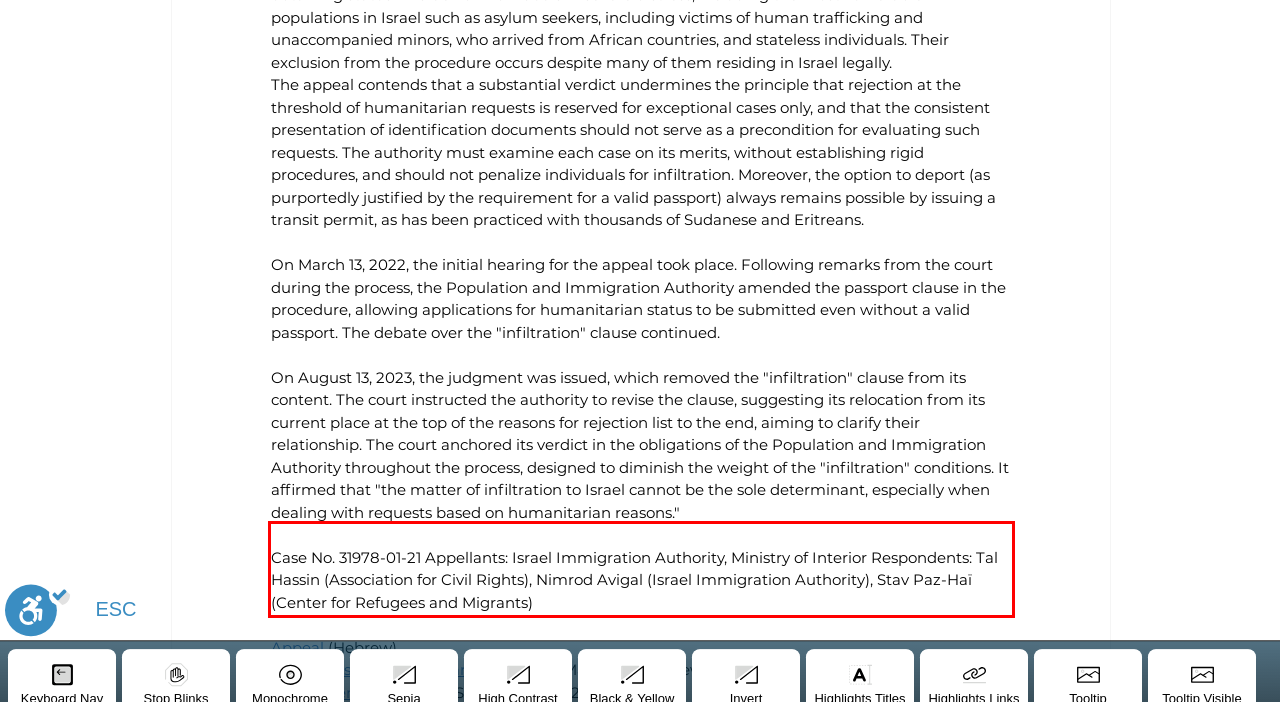Analyze the screenshot of the webpage and extract the text from the UI element that is inside the red bounding box.

Case No. 31978-01-21 Appellants: Israel Immigration Authority, Ministry of Interior Respondents: Tal Hassin (Association for Civil Rights), Nimrod Avigal (Israel Immigration Authority), Stav Paz-Haï (Center for Refugees and Migrants)